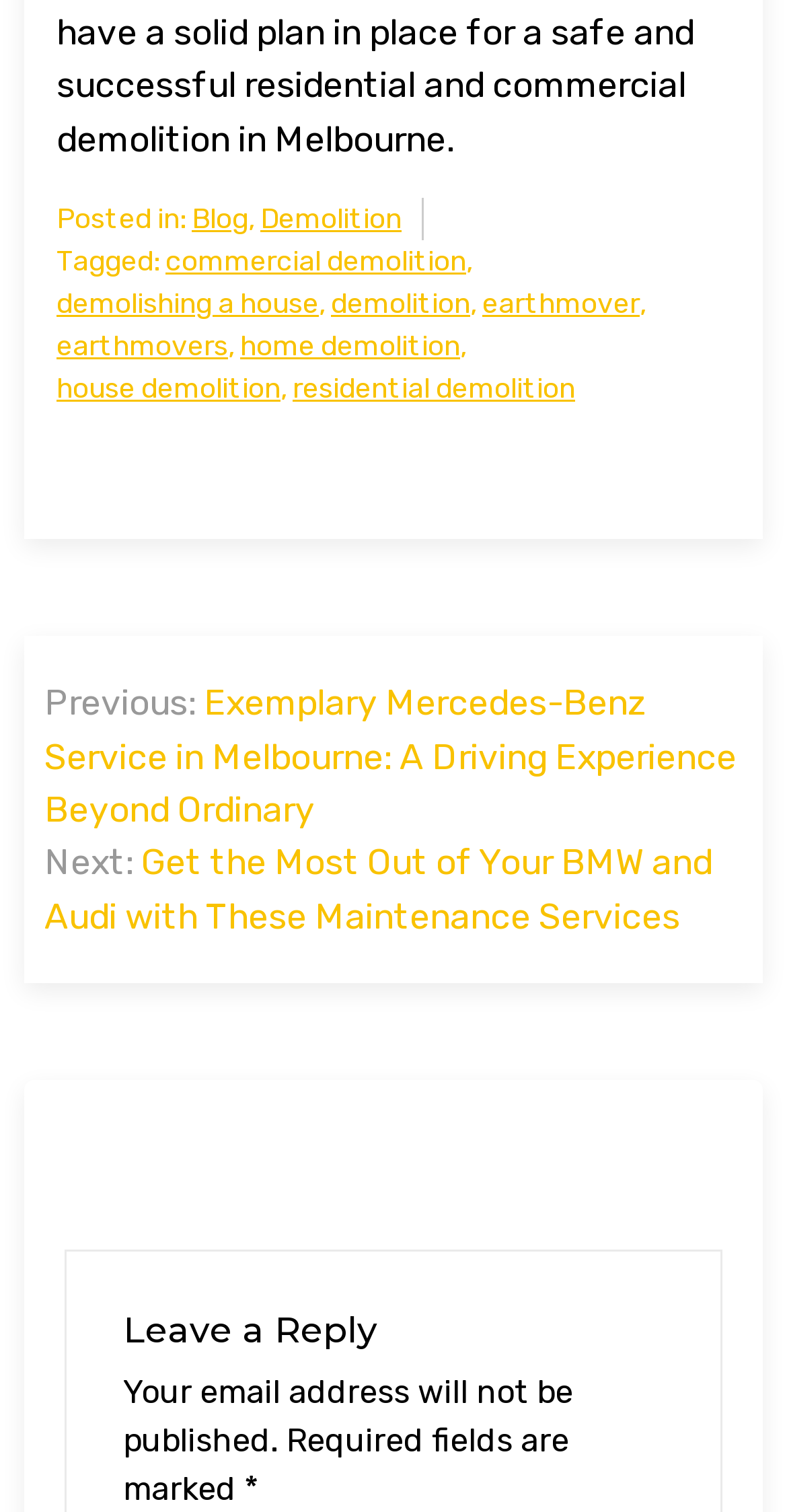Using details from the image, please answer the following question comprehensively:
What is the purpose of the section below the post?

The purpose of the section below the post can be determined by looking at the heading 'Leave a Reply'. This section is intended for users to leave a reply or comment on the post.